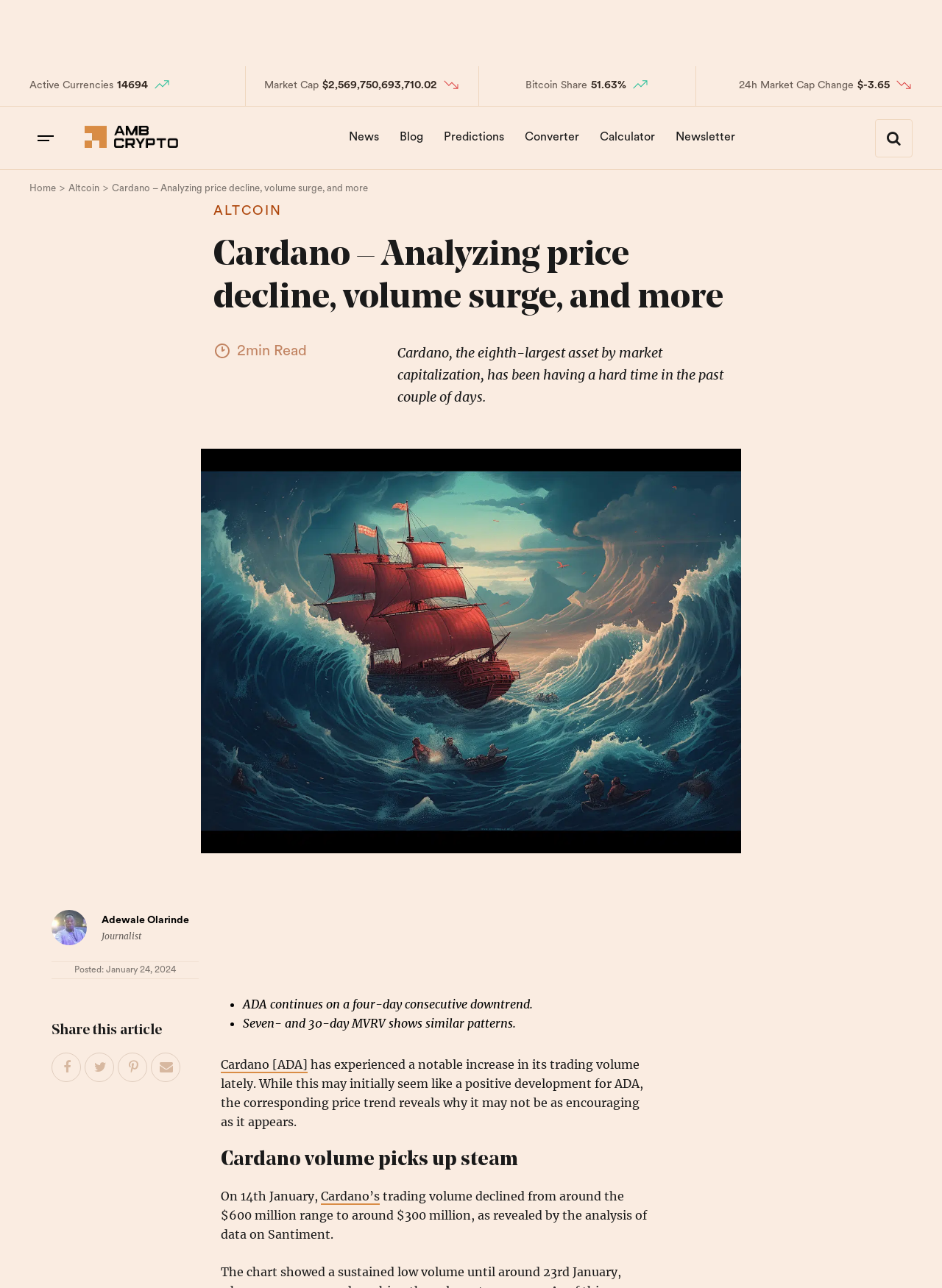Please locate the clickable area by providing the bounding box coordinates to follow this instruction: "Click on the 'News' link".

[0.361, 0.092, 0.412, 0.122]